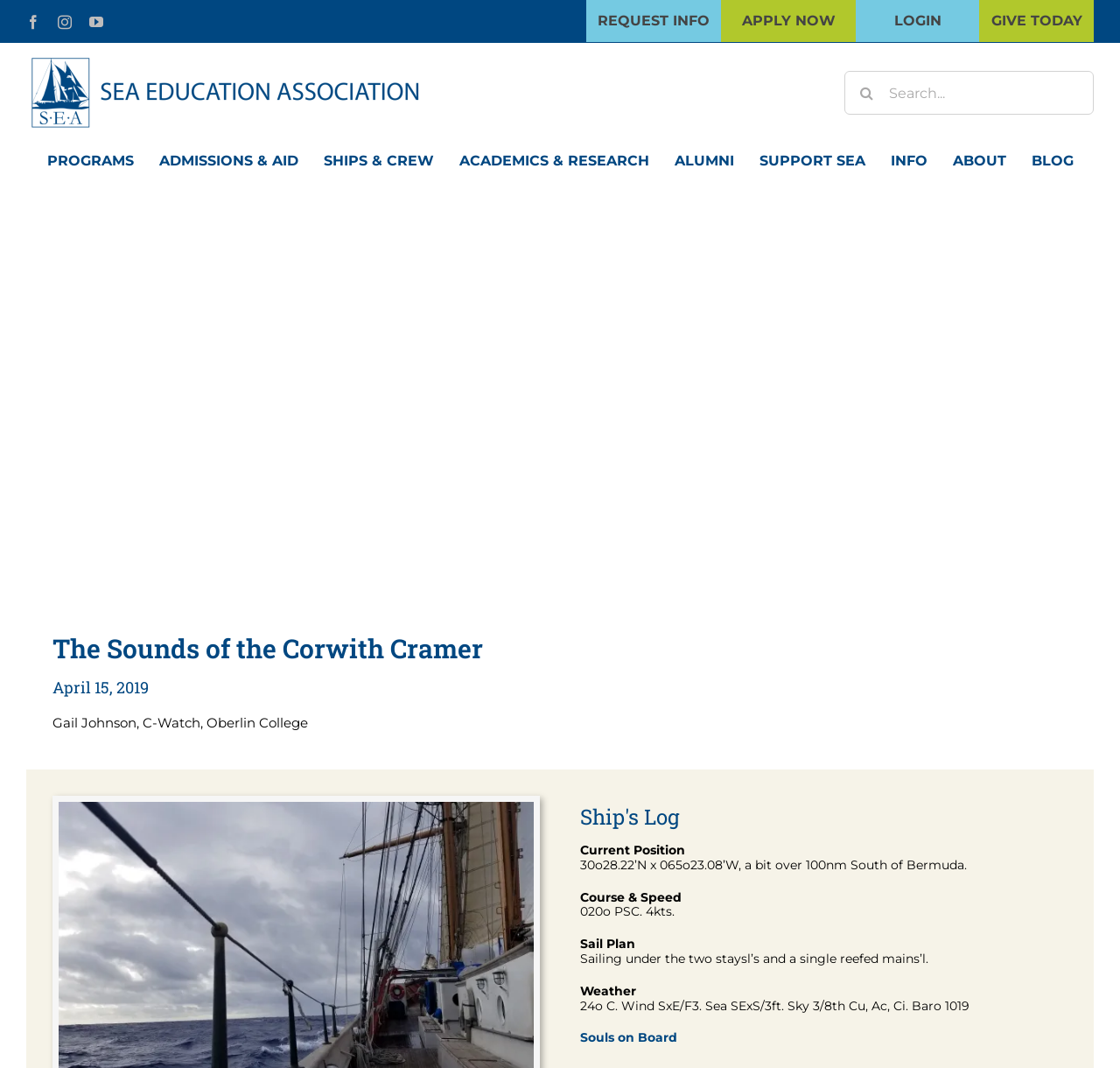Determine the heading of the webpage and extract its text content.

The Sounds of the Corwith Cramer